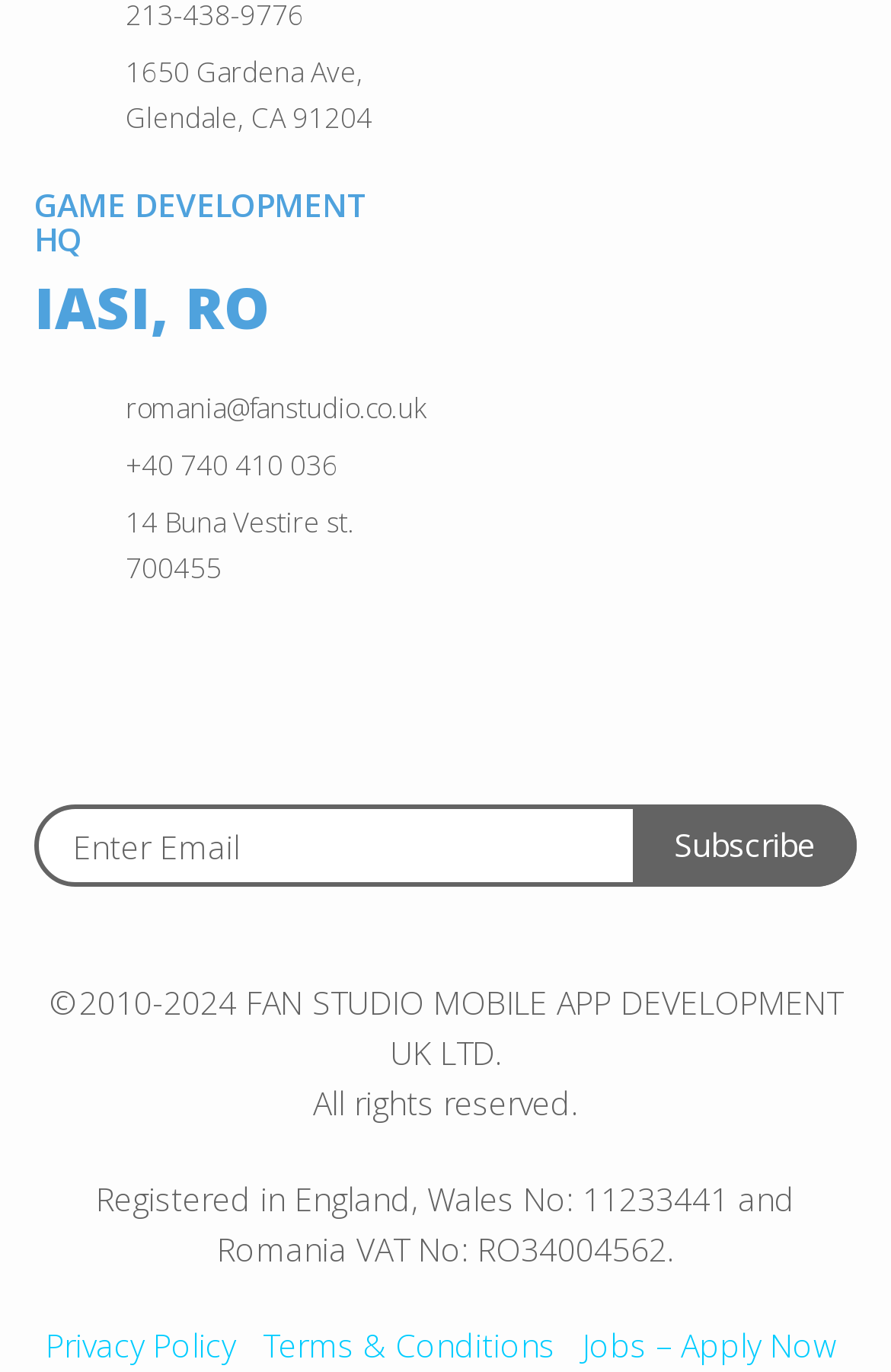How many social media links are available?
Provide a detailed answer to the question using information from the image.

There are five social media links available on the webpage, which are 'Fan Studio on Twitter', 'Fan Studio on Instagram', 'Fan Studio on Facebook', 'Fan Studio on Linkedin', and 'Fan Studio on Medium.com'.